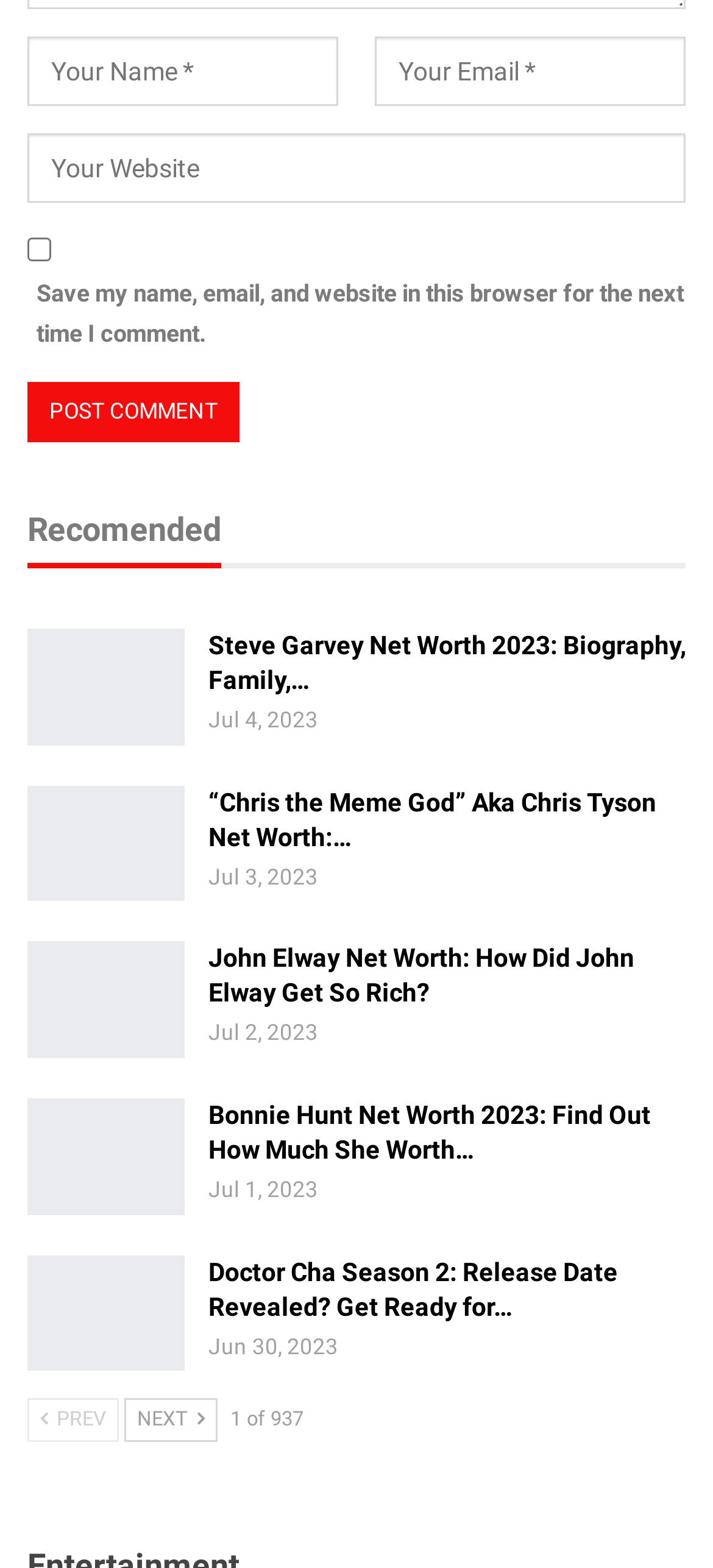Identify the bounding box coordinates of the clickable region to carry out the given instruction: "Subscribe to the weekly email of seminars".

None